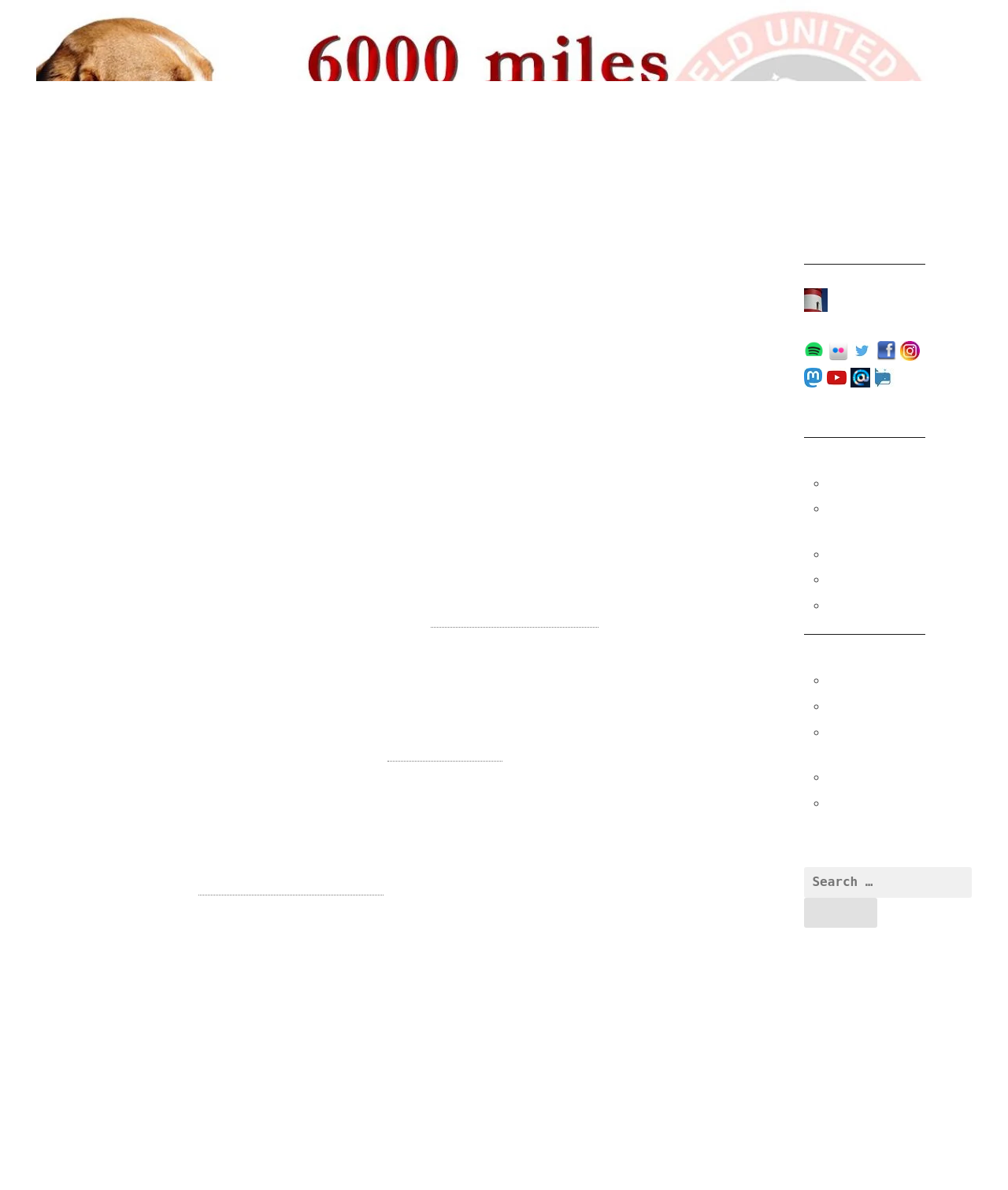Find and provide the bounding box coordinates for the UI element described with: "June 27, 2023June 20, 2023".

[0.1, 0.37, 0.191, 0.385]